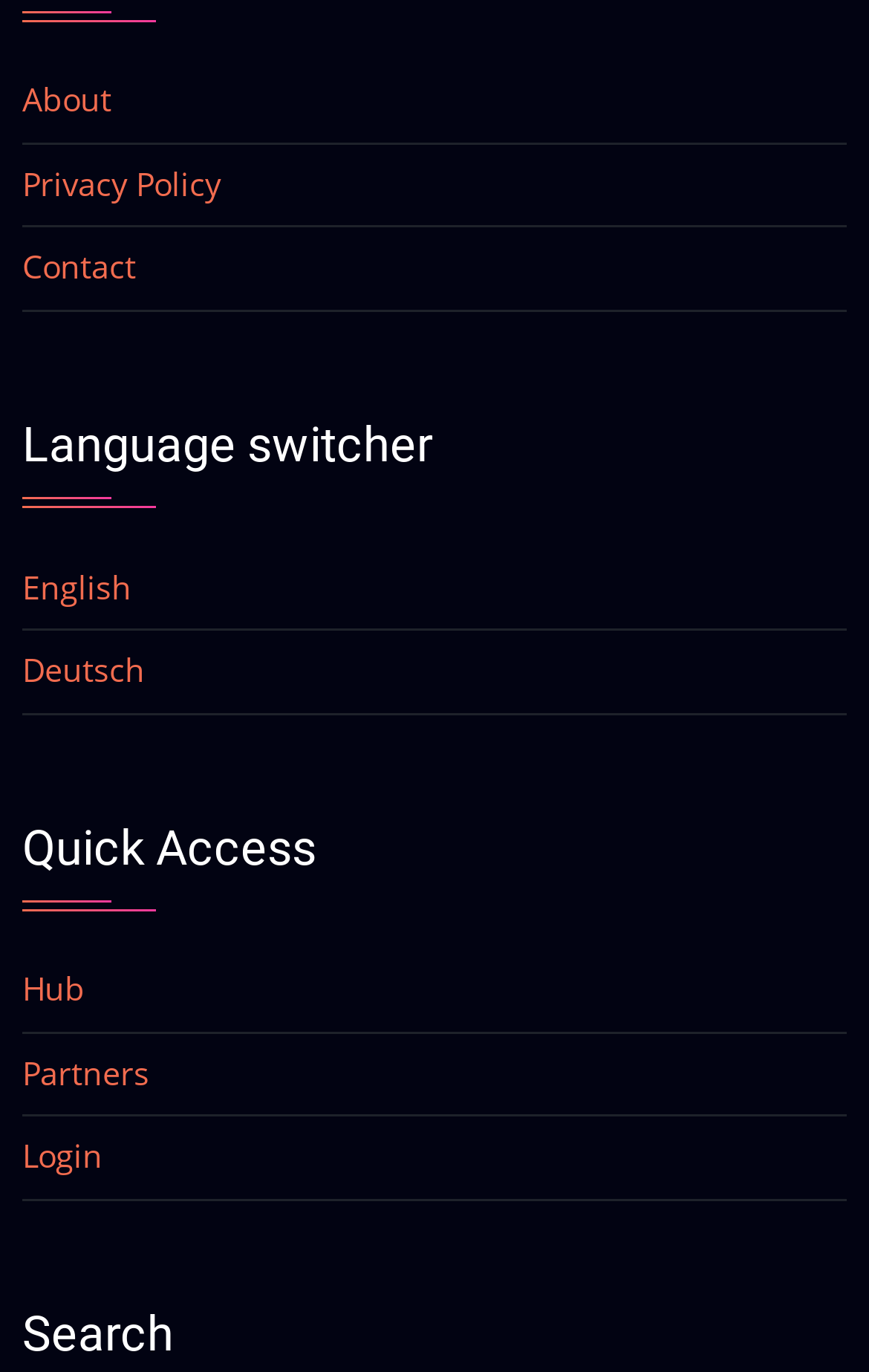How many links are available in the navigation menu?
Answer the question with a thorough and detailed explanation.

The navigation menu has three links, 'About', 'Privacy Policy', and 'Contact', which can be accessed by users.